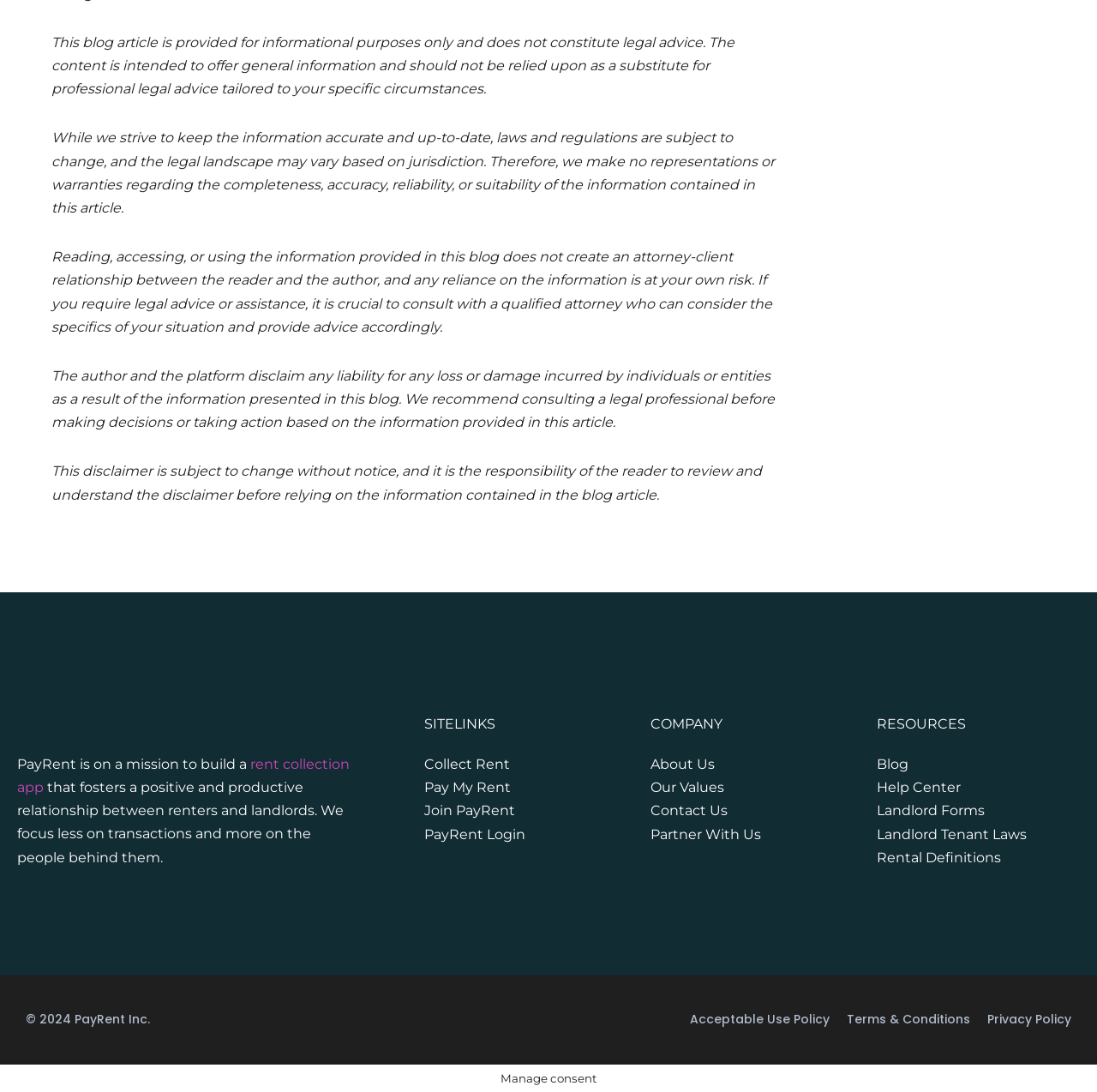Please locate the bounding box coordinates of the element's region that needs to be clicked to follow the instruction: "Check the Privacy Policy". The bounding box coordinates should be provided as four float numbers between 0 and 1, i.e., [left, top, right, bottom].

[0.9, 0.925, 0.977, 0.941]